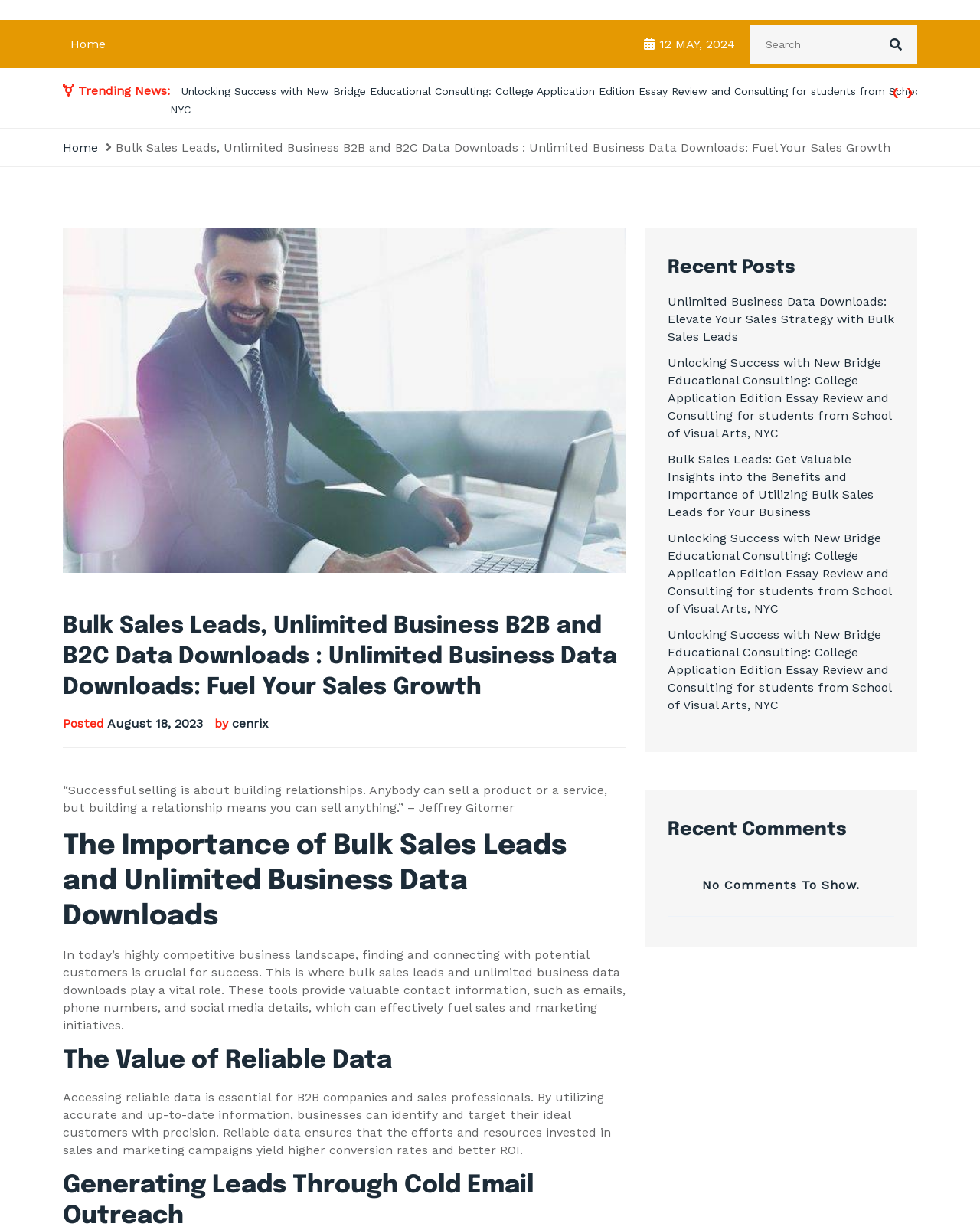Locate the bounding box coordinates of the UI element described by: "name="s" placeholder="Search" title="Search for:"". Provide the coordinates as four float numbers between 0 and 1, formatted as [left, top, right, bottom].

[0.766, 0.02, 0.936, 0.051]